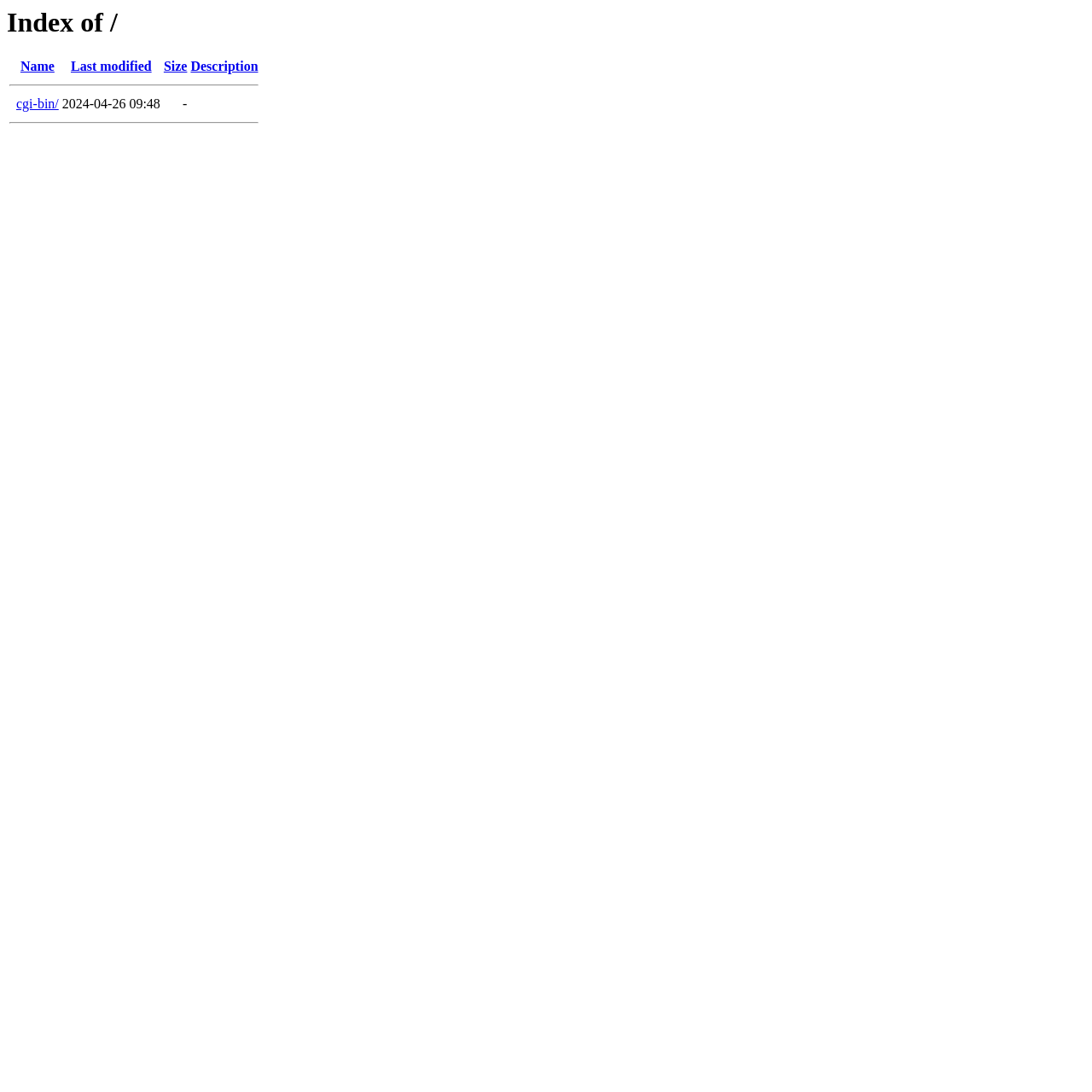Give a concise answer of one word or phrase to the question: 
What is the name of the first item in the table?

cgi-bin/